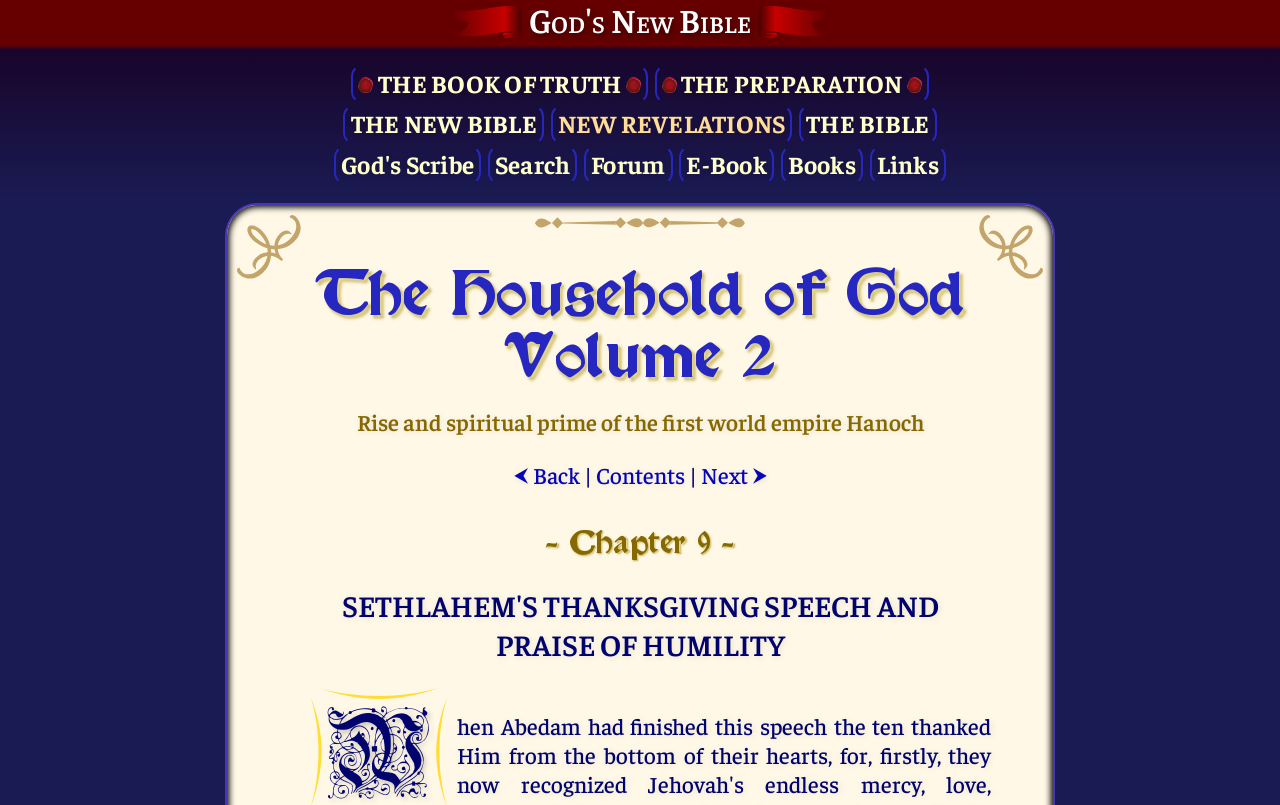Detail the various sections and features of the webpage.

This webpage appears to be a digital book or scripture, specifically "The Household of God - Volume 2" by God's New Bible. At the top, there is a heading with the title "God's New Bible". Below this, there are four links: "THE BOOK OF TRUTH", "THE PREPARATION", "THE NEW BIBLE", and "THE BIBLE", each accompanied by two small images. 

To the right of these links, there are additional links: "NEW REVELATIONS", "God's Scribe", "Search", "Forum", "E-Book", "Books", and "Links". The "Links" section has a subheading "The Household of God Volume 2" and several other subheadings, including "Rise and spiritual prime of the first world empire Hanoch". 

Further down, there are navigation links: "⮜ Back", a separator line, "Contents", and "Next ⮞". Below this, there is a heading "- Chapter 9 -" and a subheading "SETHLAHEM'S THANKSGIVING SPEECH AND PRAISE OF HUMILITY", which seems to be the title of a chapter or section within the book.